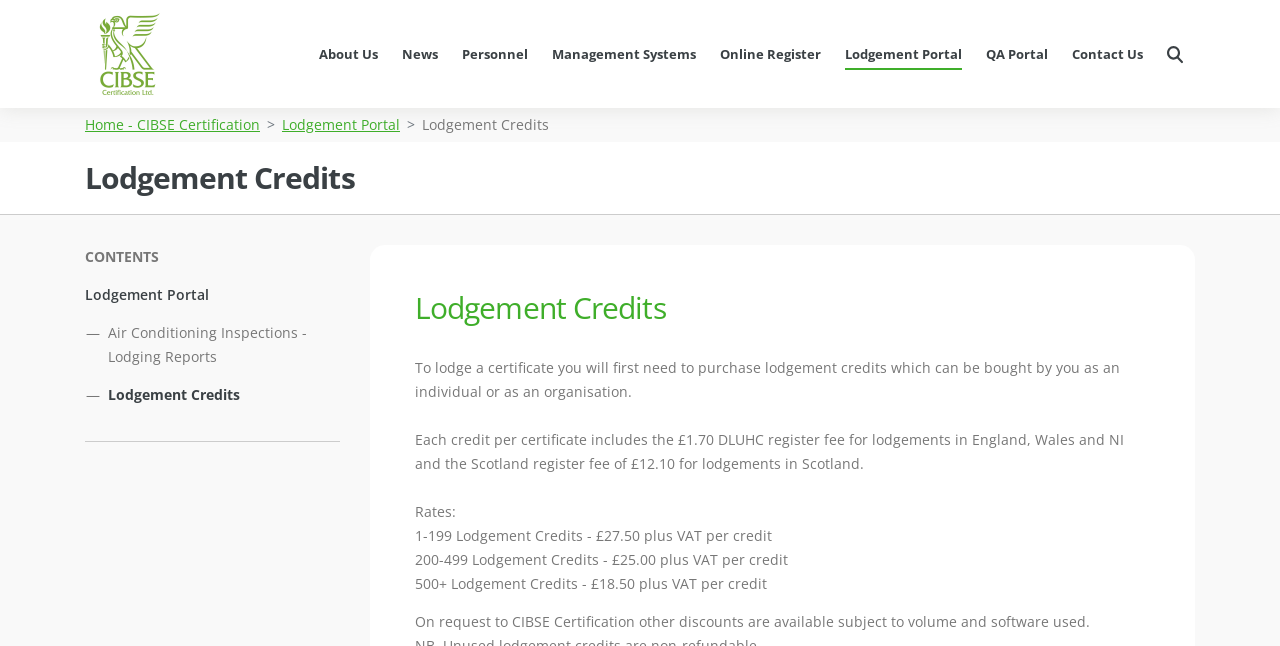Give a concise answer using only one word or phrase for this question:
Are there any discounts available for lodgement credits?

Yes